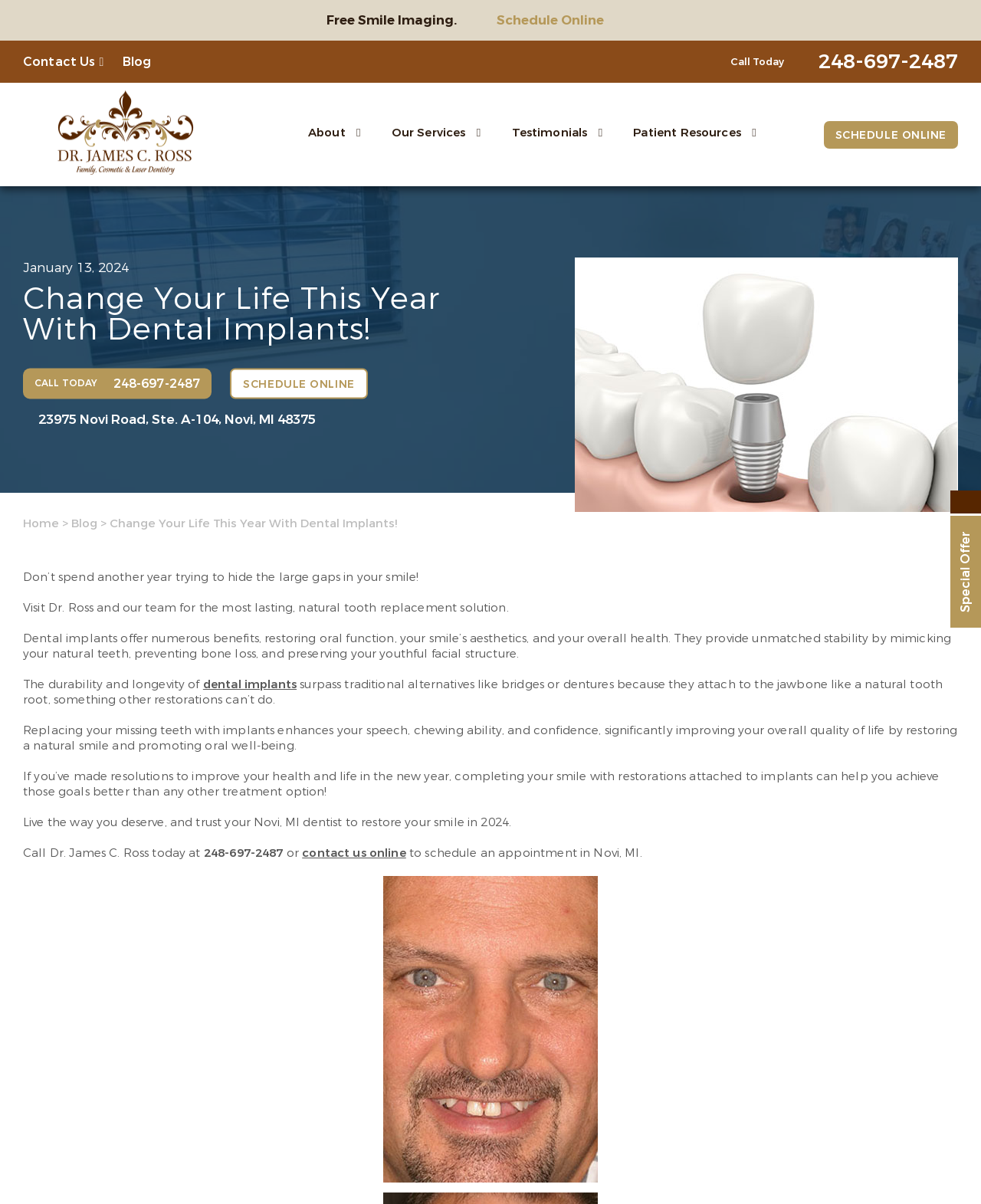Please provide the bounding box coordinates for the UI element as described: "Blog". The coordinates must be four floats between 0 and 1, represented as [left, top, right, bottom].

[0.073, 0.428, 0.099, 0.441]